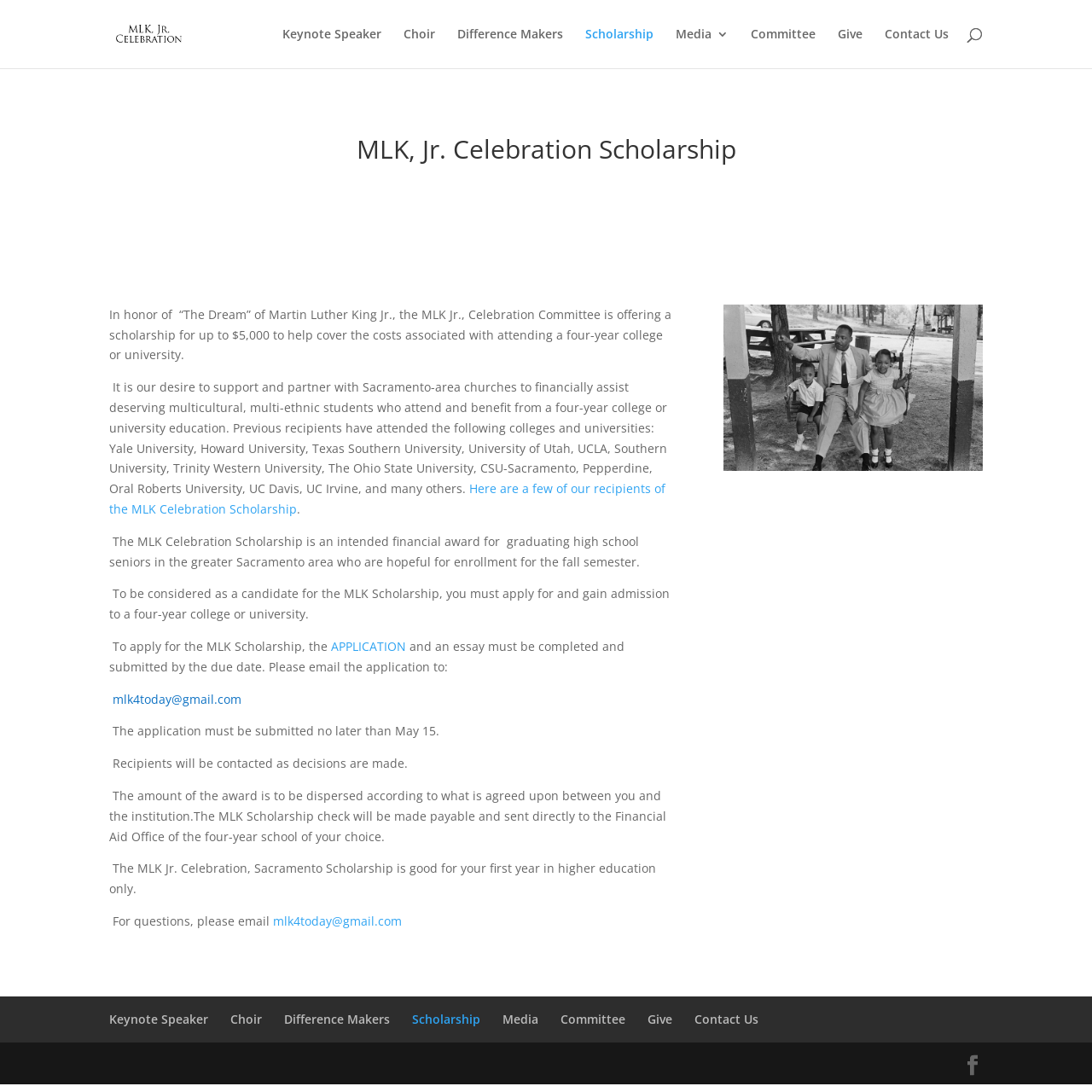Identify the main title of the webpage and generate its text content.

MLK, Jr. Celebration Scholarship